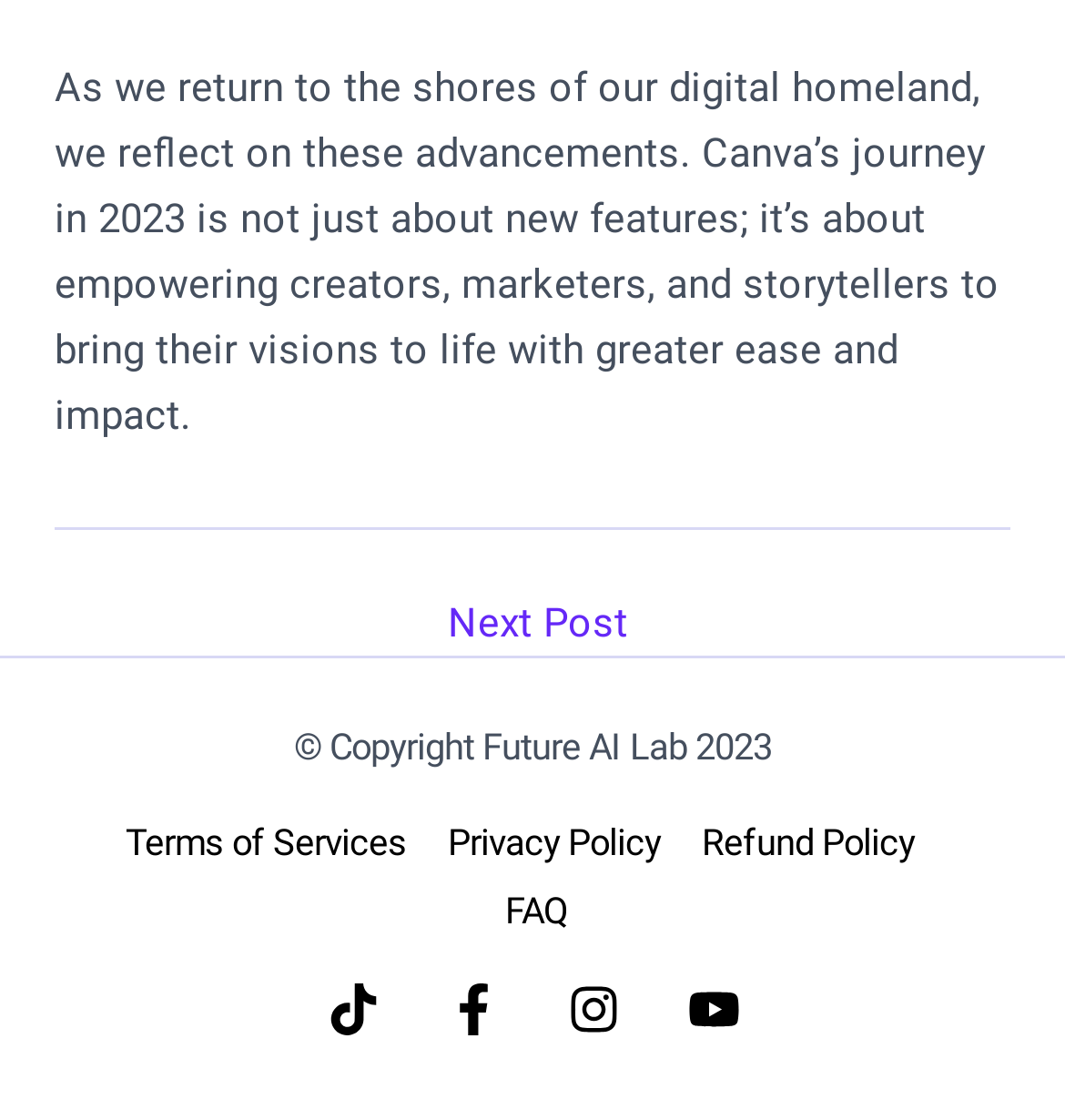Identify the bounding box coordinates of the element that should be clicked to fulfill this task: "Visit Tiktok". The coordinates should be provided as four float numbers between 0 and 1, i.e., [left, top, right, bottom].

[0.306, 0.878, 0.355, 0.924]